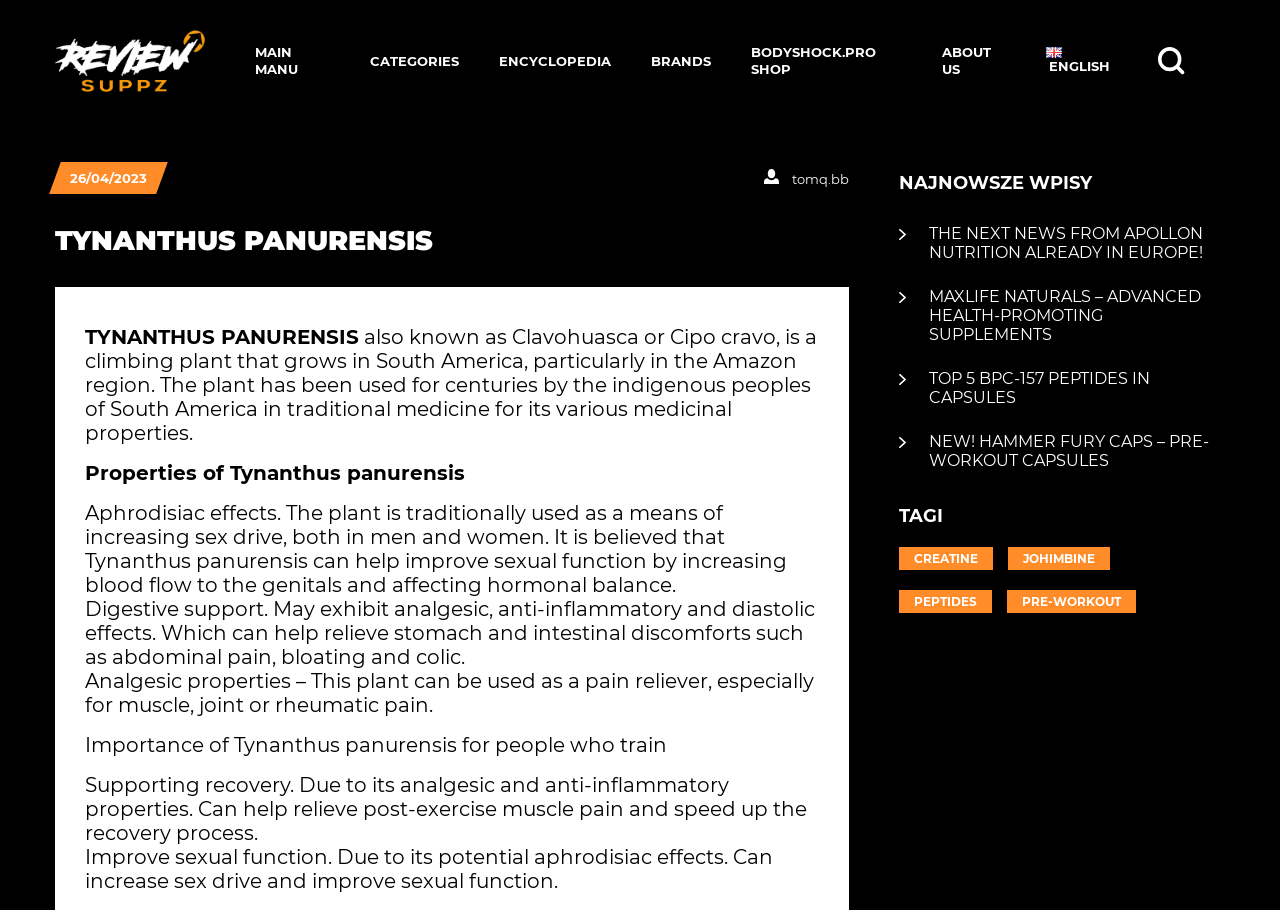Analyze the image and provide a detailed answer to the question: What type of content is listed under 'NAJNOWSZE WPISY'?

The 'NAJNOWSZE WPISY' section appears to list news articles or blog posts, as evidenced by the links to specific articles with titles such as 'THE NEXT NEWS FROM APOLLON NUTRITION ALREADY IN EUROPE!' and 'MAXLIFE NATURALS – ADVANCED HEALTH-PROMOTING SUPPLEMENTS'.